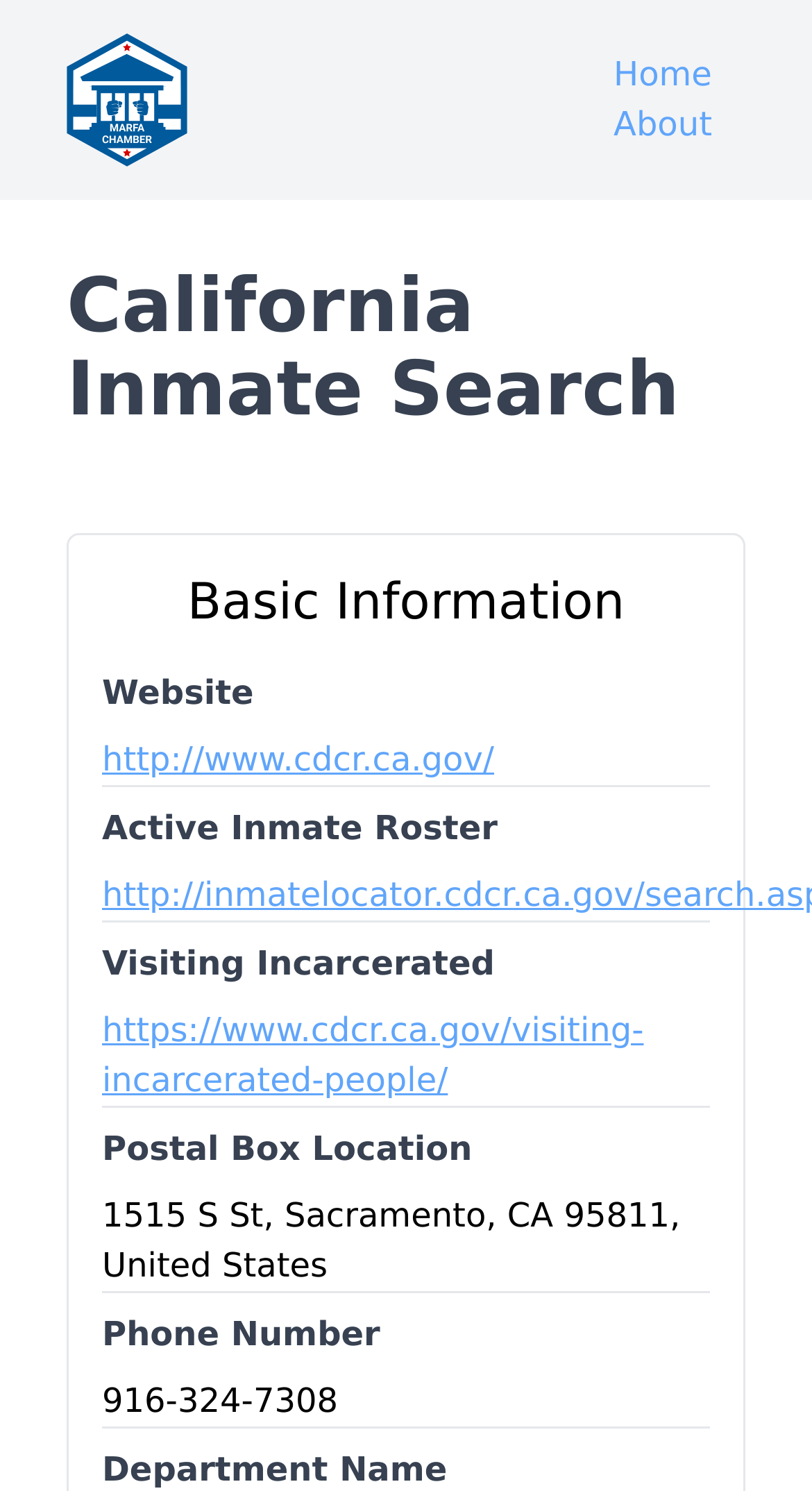Answer the question in a single word or phrase:
What is the address of the department?

1515 S St, Sacramento, CA 95811, United States